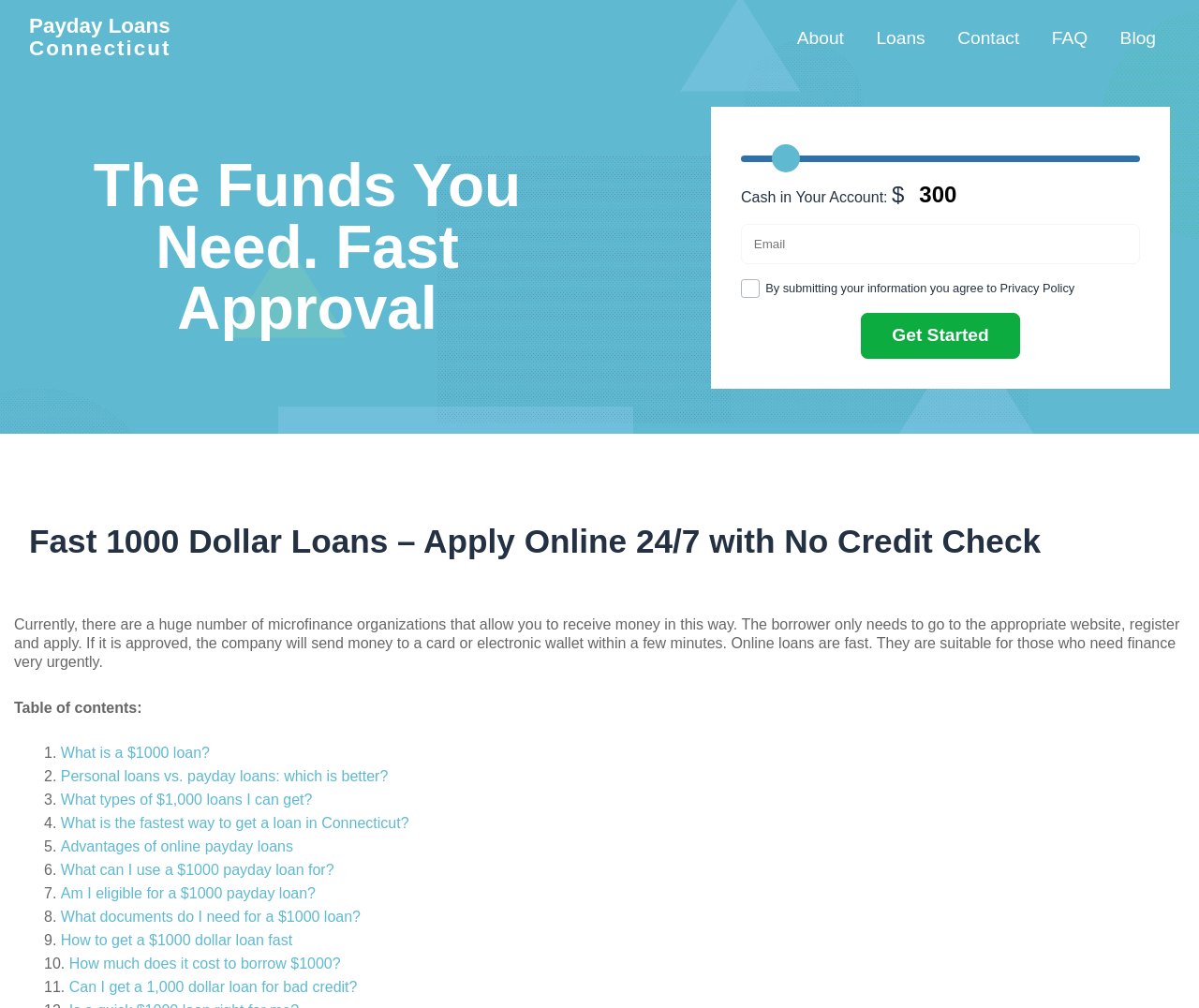Given the description of the UI element: "What is a $1000 loan?", predict the bounding box coordinates in the form of [left, top, right, bottom], with each value being a float between 0 and 1.

[0.051, 0.739, 0.175, 0.755]